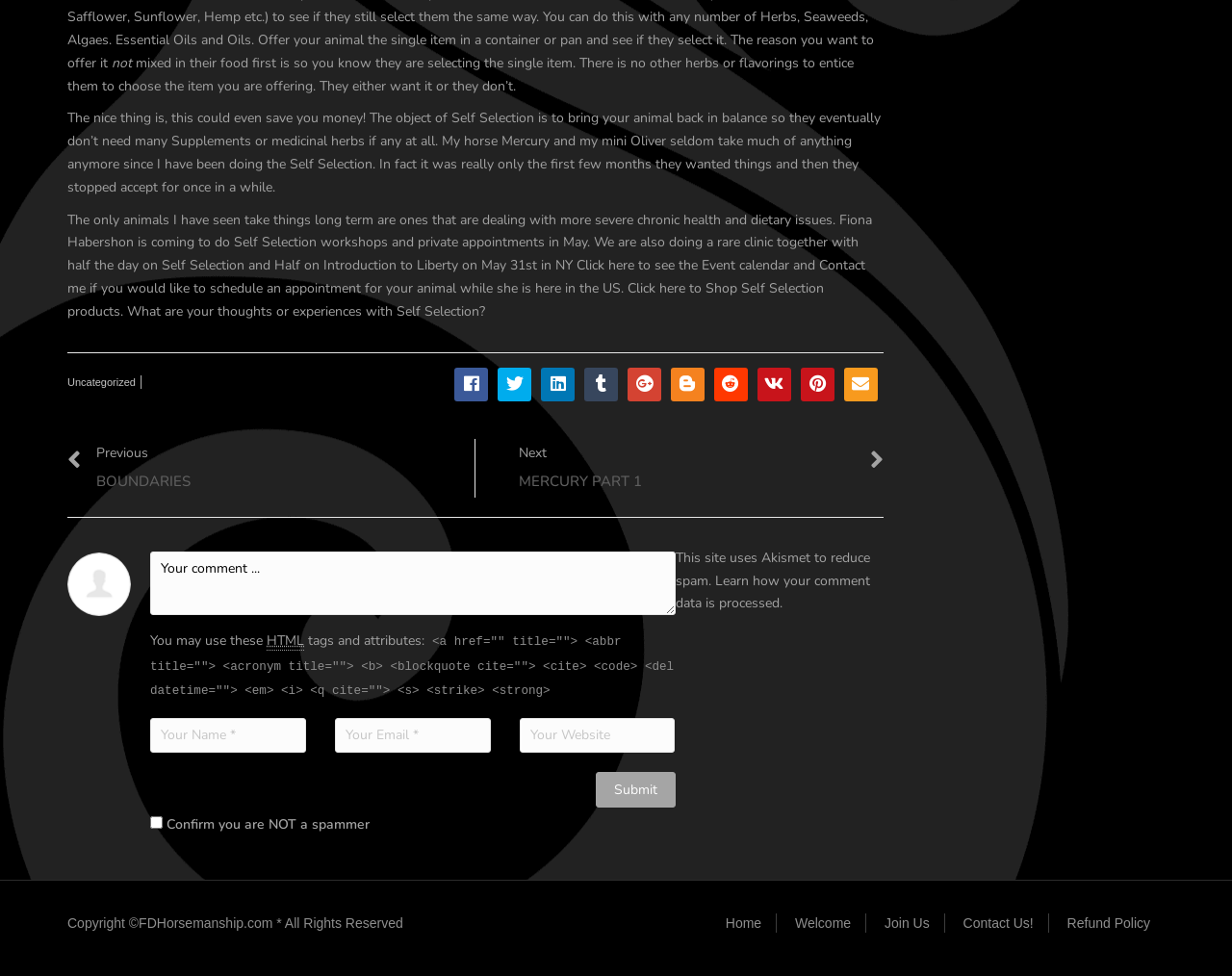From the webpage screenshot, identify the region described by Refund Policy. Provide the bounding box coordinates as (top-left x, top-left y, bottom-right x, bottom-right y), with each value being a floating point number between 0 and 1.

[0.866, 0.938, 0.934, 0.953]